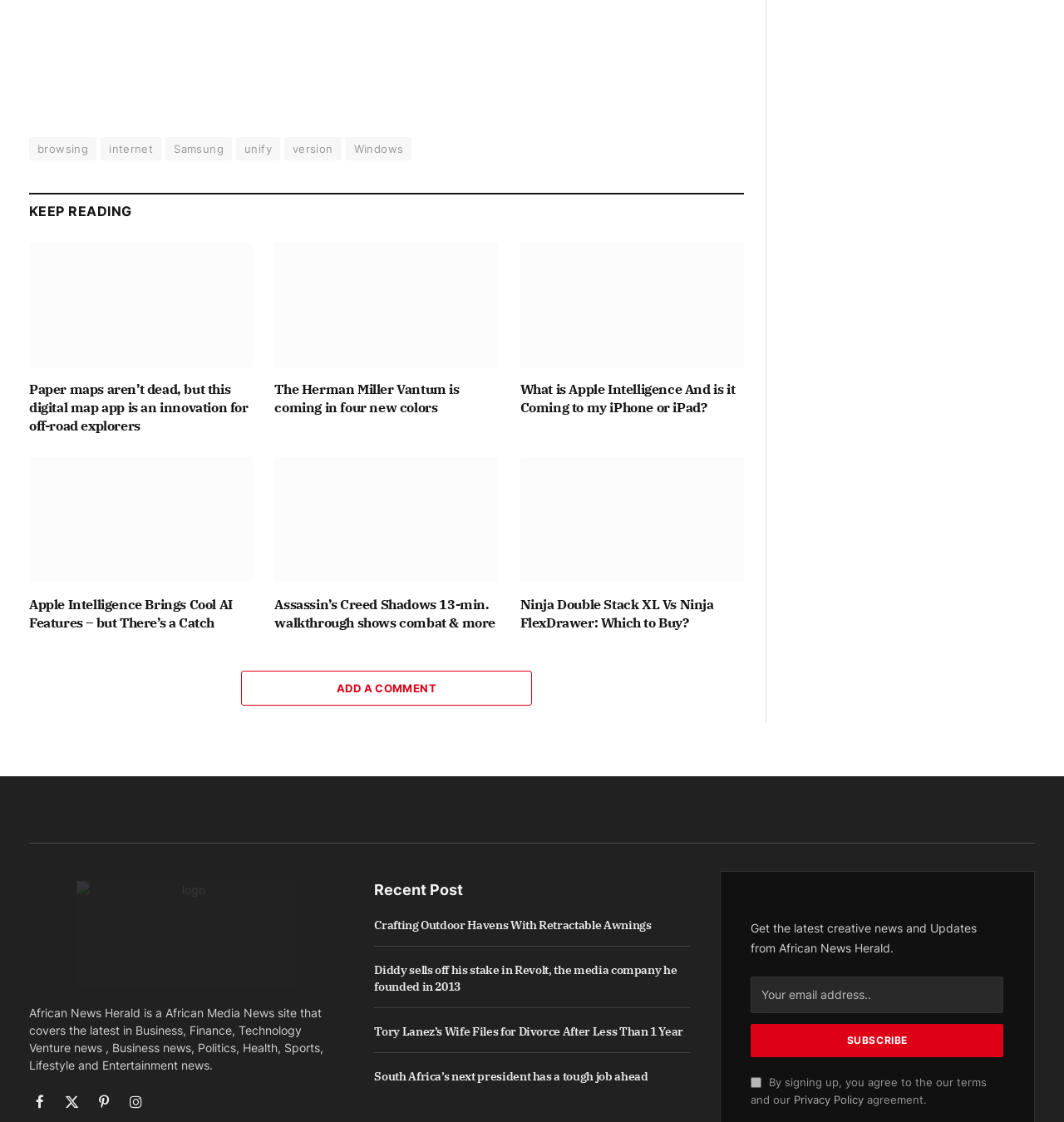Please provide the bounding box coordinates for the UI element as described: "value="Subscribe"". The coordinates must be four floats between 0 and 1, represented as [left, top, right, bottom].

[0.706, 0.912, 0.943, 0.942]